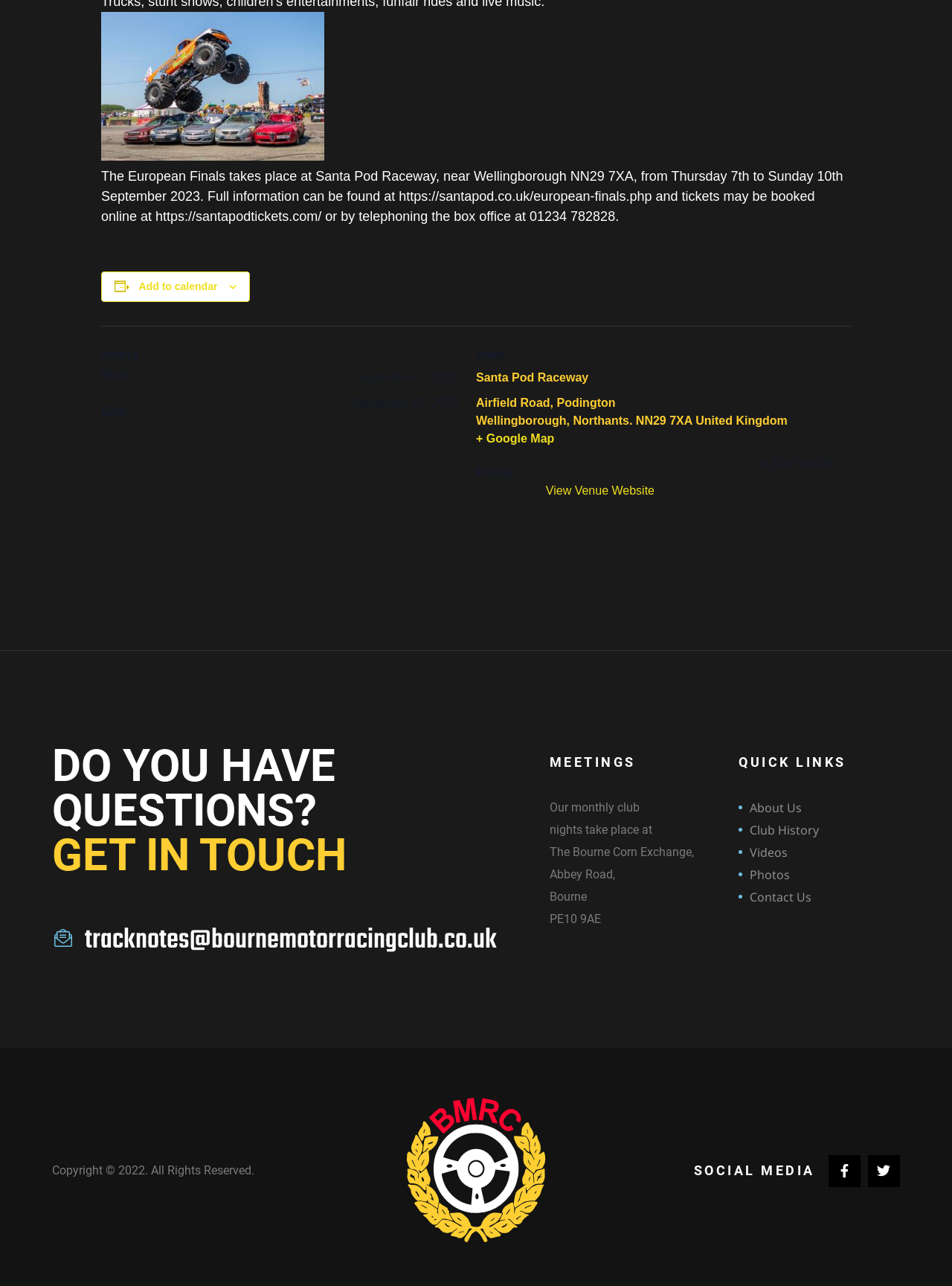How many social media links are there?
Answer the question using a single word or phrase, according to the image.

2